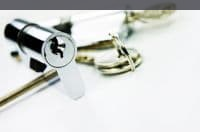Please provide a brief answer to the following inquiry using a single word or phrase:
What is the tone conveyed by the setting in the image?

Professional and efficient